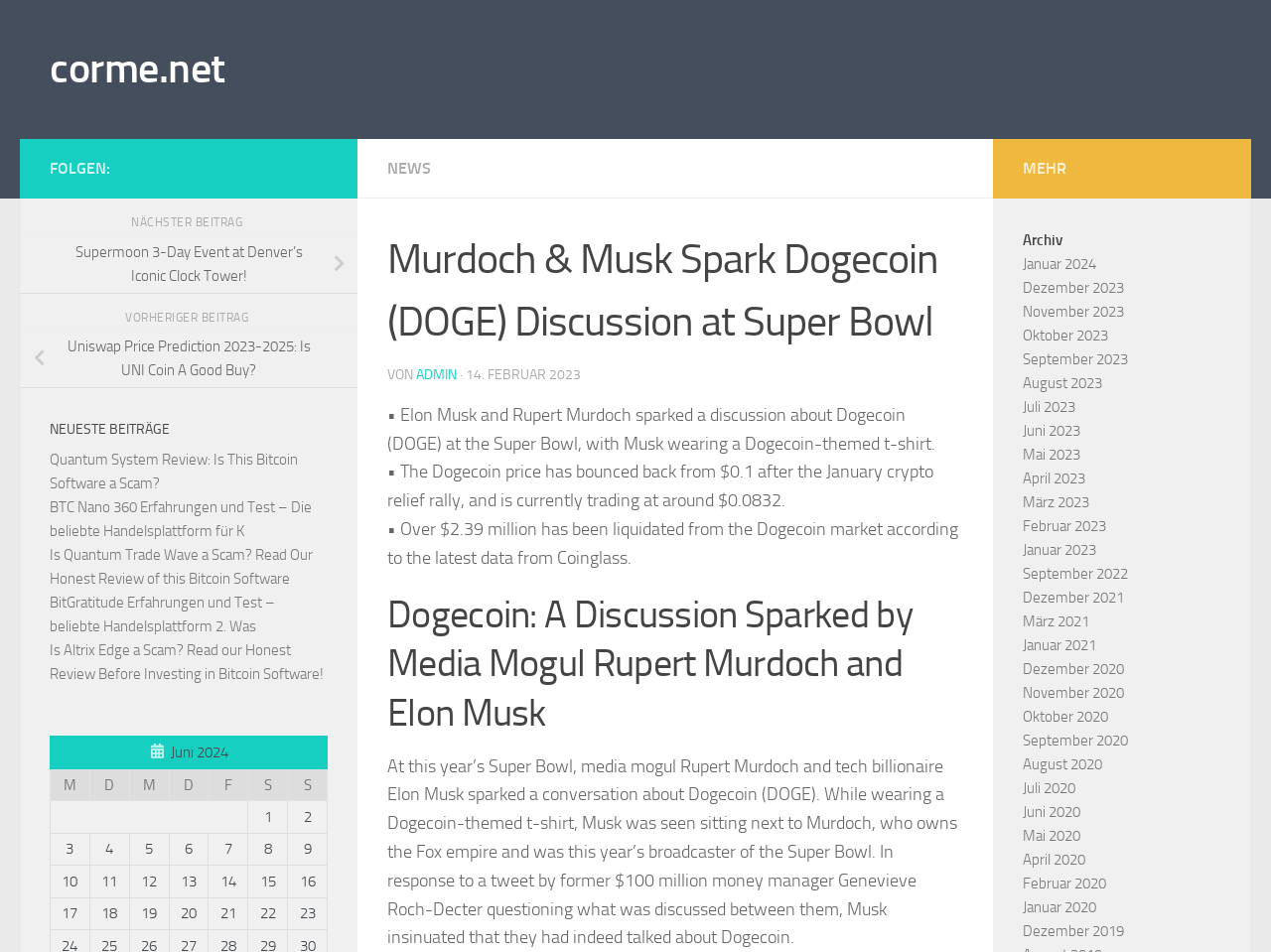What is the current price of Dogecoin?
Please provide a comprehensive answer based on the information in the image.

According to the webpage, the Dogecoin price has bounced back from $0.1 after the January crypto relief rally, and is currently trading at around $0.0832.